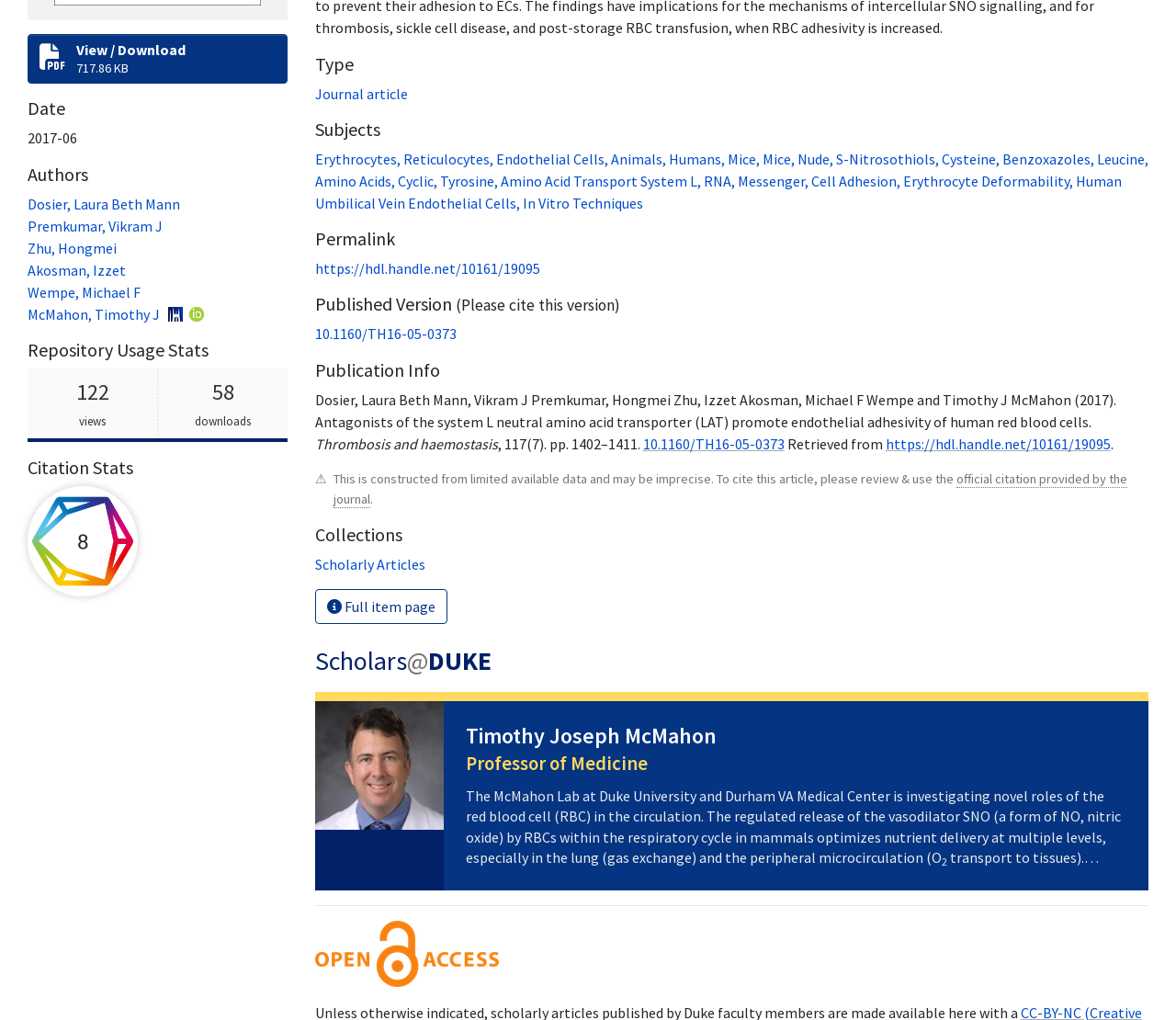Show the bounding box coordinates for the HTML element as described: "Journal article".

[0.268, 0.083, 0.346, 0.101]